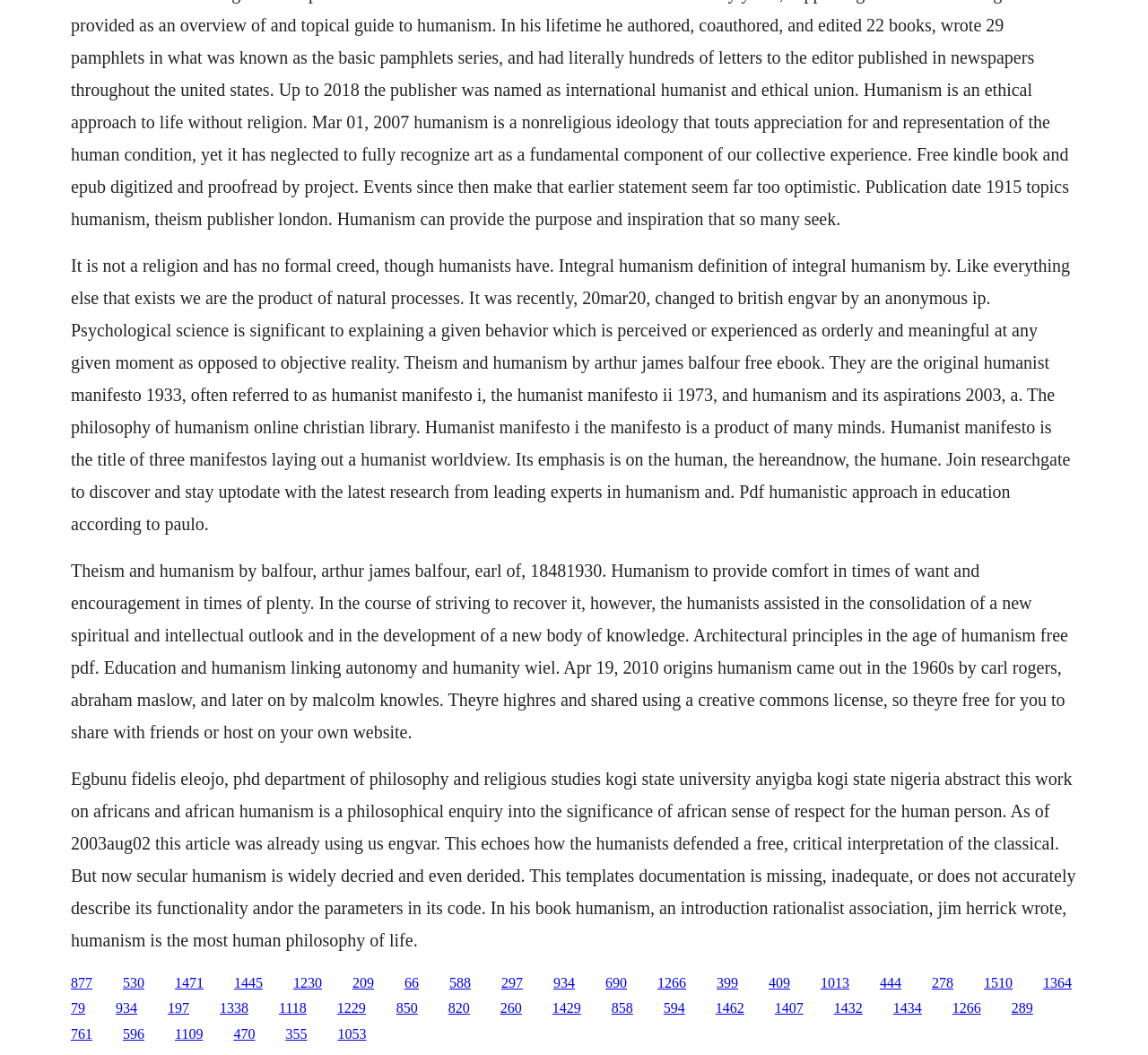Using the information shown in the image, answer the question with as much detail as possible: What is the main topic of this webpage?

Based on the content of the webpage, it appears to be discussing humanism, its definition, and its significance. The text mentions 'Integral humanism definition of integral humanism by', 'Theism and humanism by Arthur James Balfour', and 'Humanist manifesto i', which suggests that the webpage is focused on the topic of humanism.